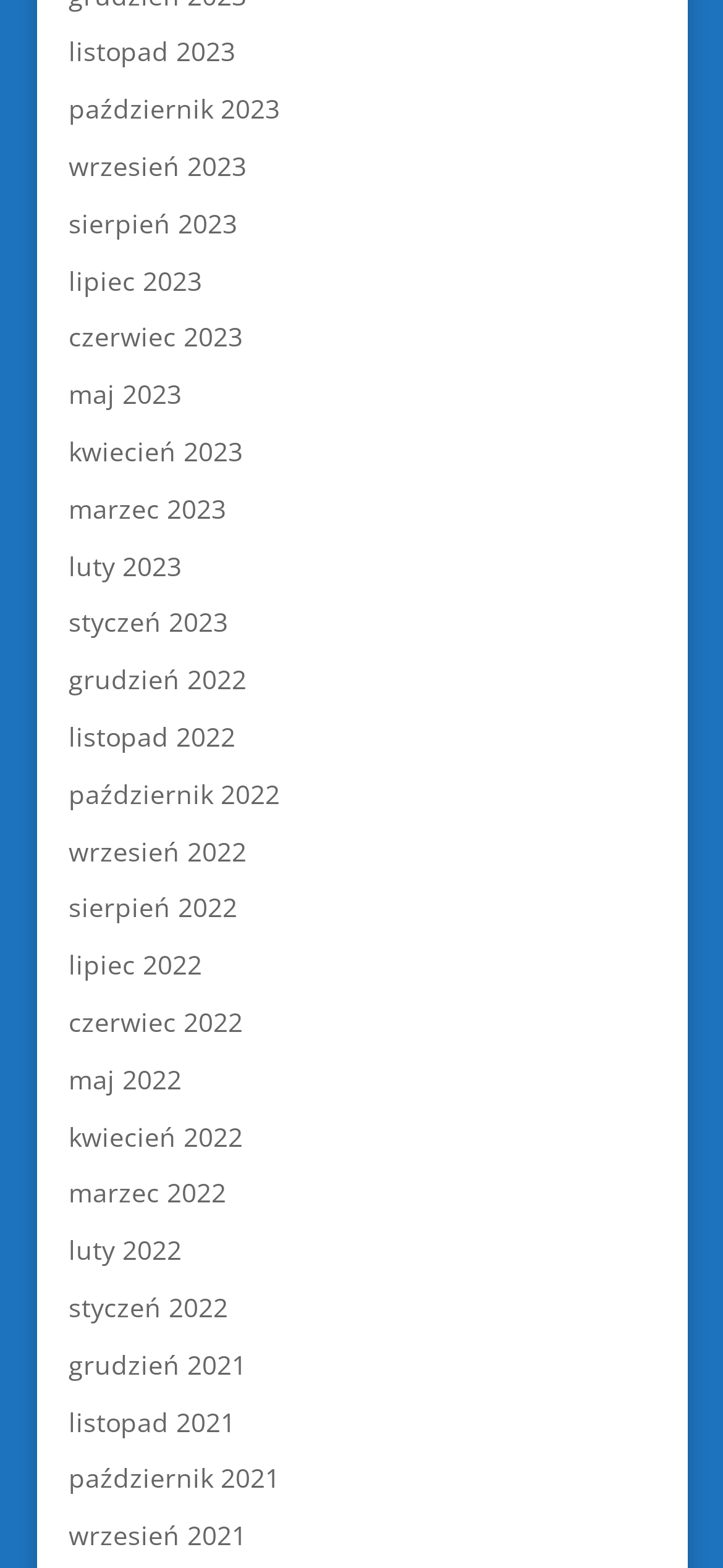Pinpoint the bounding box coordinates of the clickable element to carry out the following instruction: "browse sierpień 2023."

[0.095, 0.131, 0.328, 0.153]